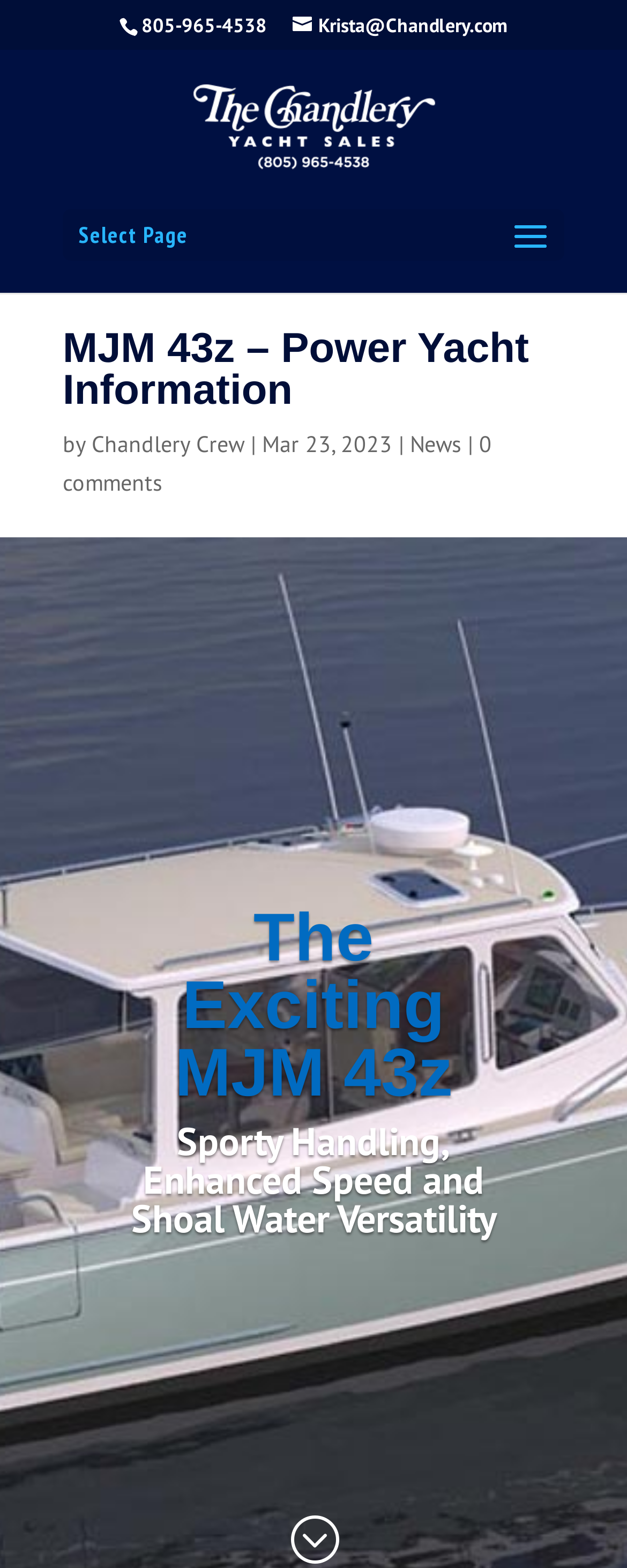Extract the bounding box coordinates for the described element: "parent_node: Library Home | title="YouTube"". The coordinates should be represented as four float numbers between 0 and 1: [left, top, right, bottom].

None